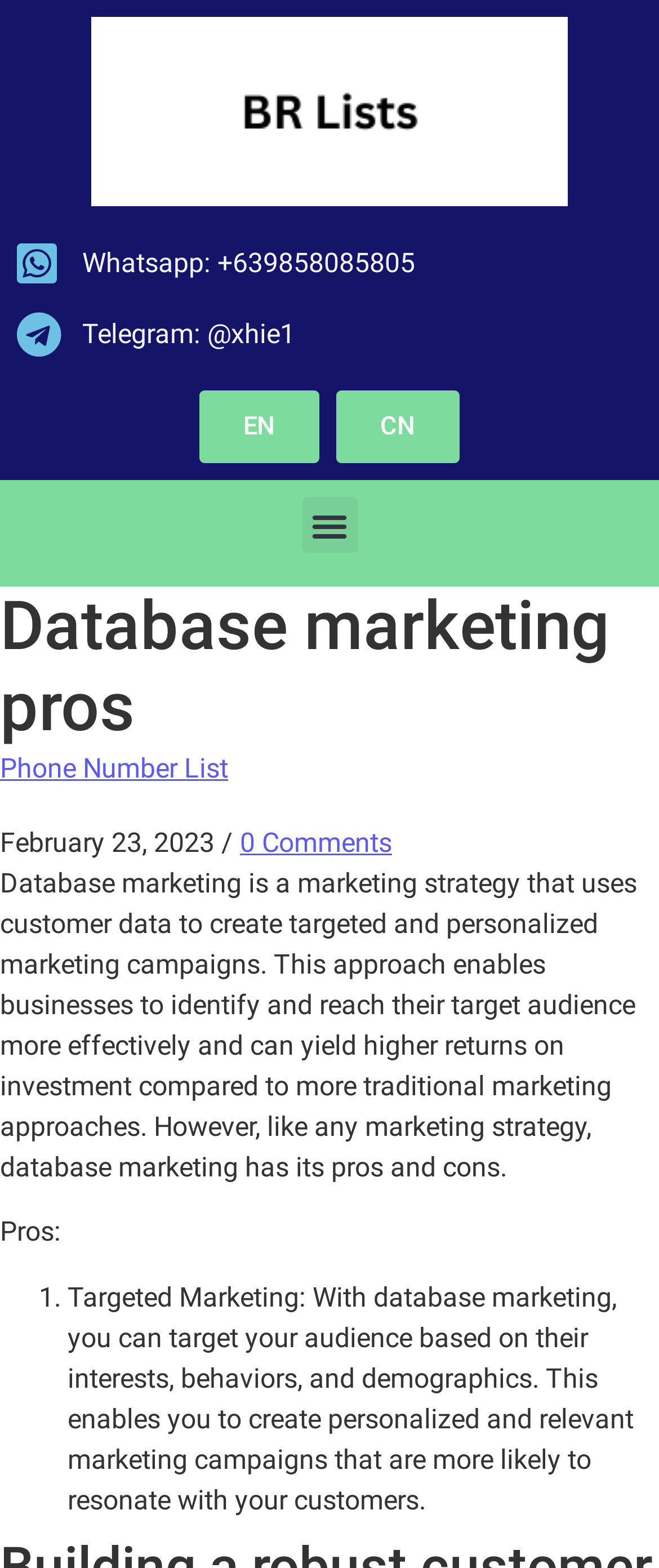Identify the coordinates of the bounding box for the element that must be clicked to accomplish the instruction: "Click the BR Lists logo".

[0.138, 0.011, 0.862, 0.132]